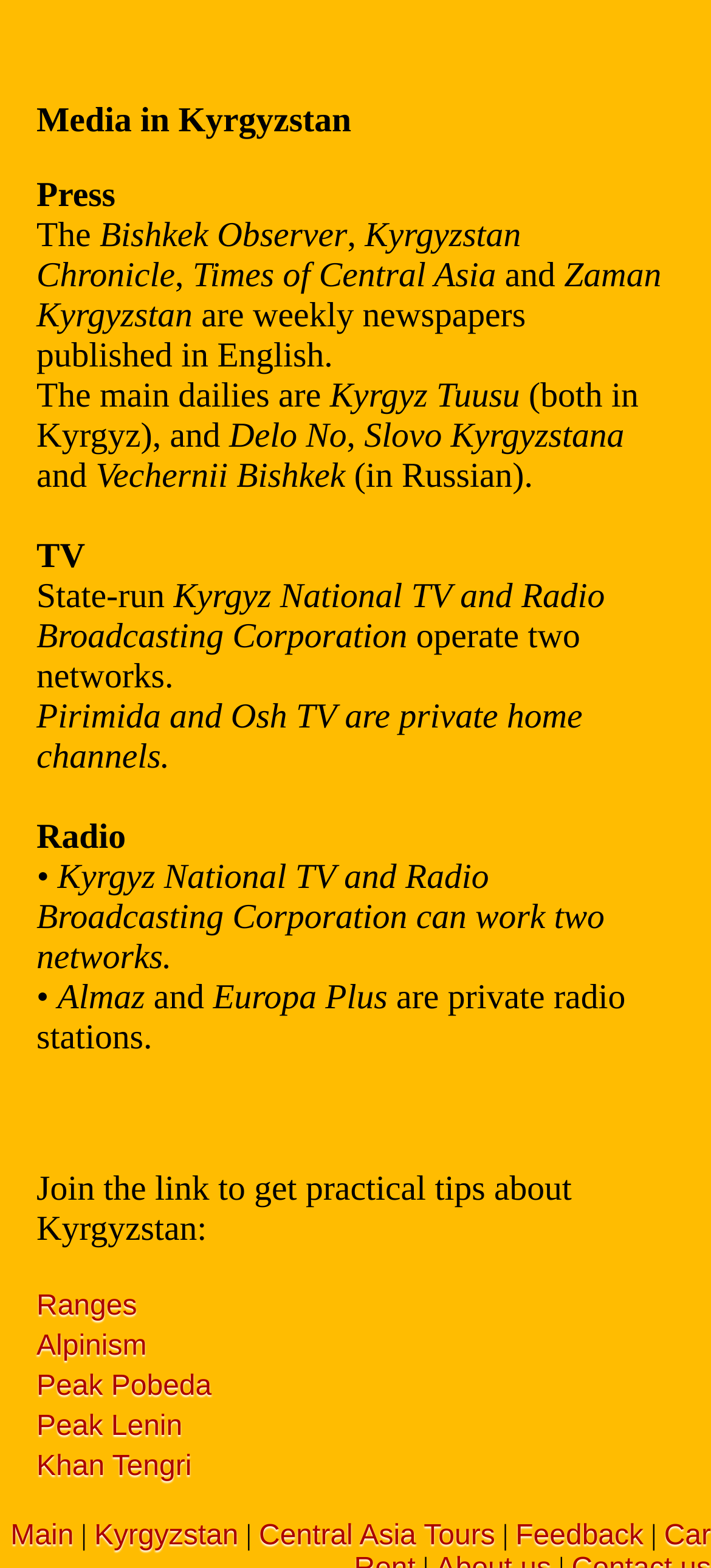Please specify the bounding box coordinates of the region to click in order to perform the following instruction: "Click on the link to get practical tips about Kyrgyzstan".

[0.051, 0.823, 0.193, 0.843]